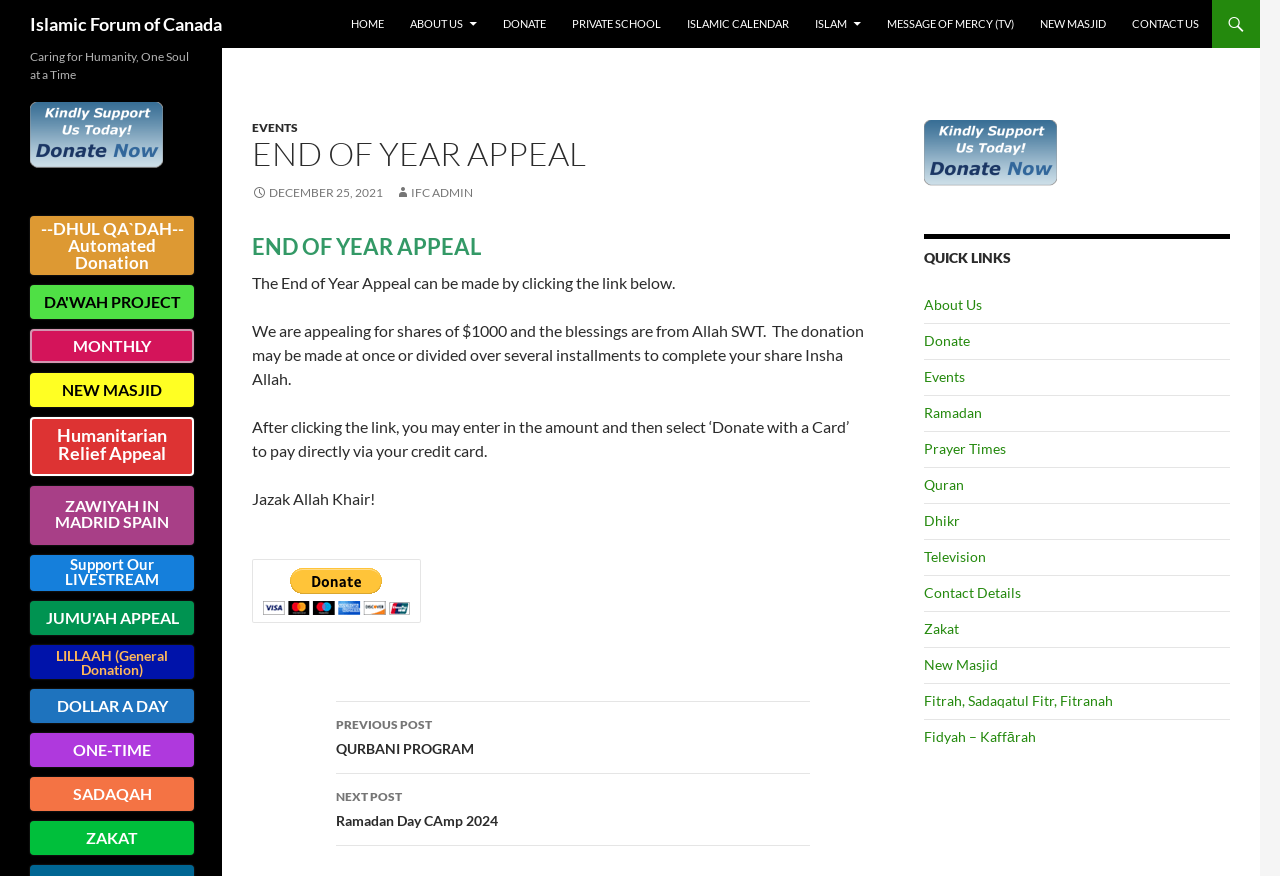Using the provided element description: "parent_node: SHOP ALL", identify the bounding box coordinates. The coordinates should be four floats between 0 and 1 in the order [left, top, right, bottom].

None